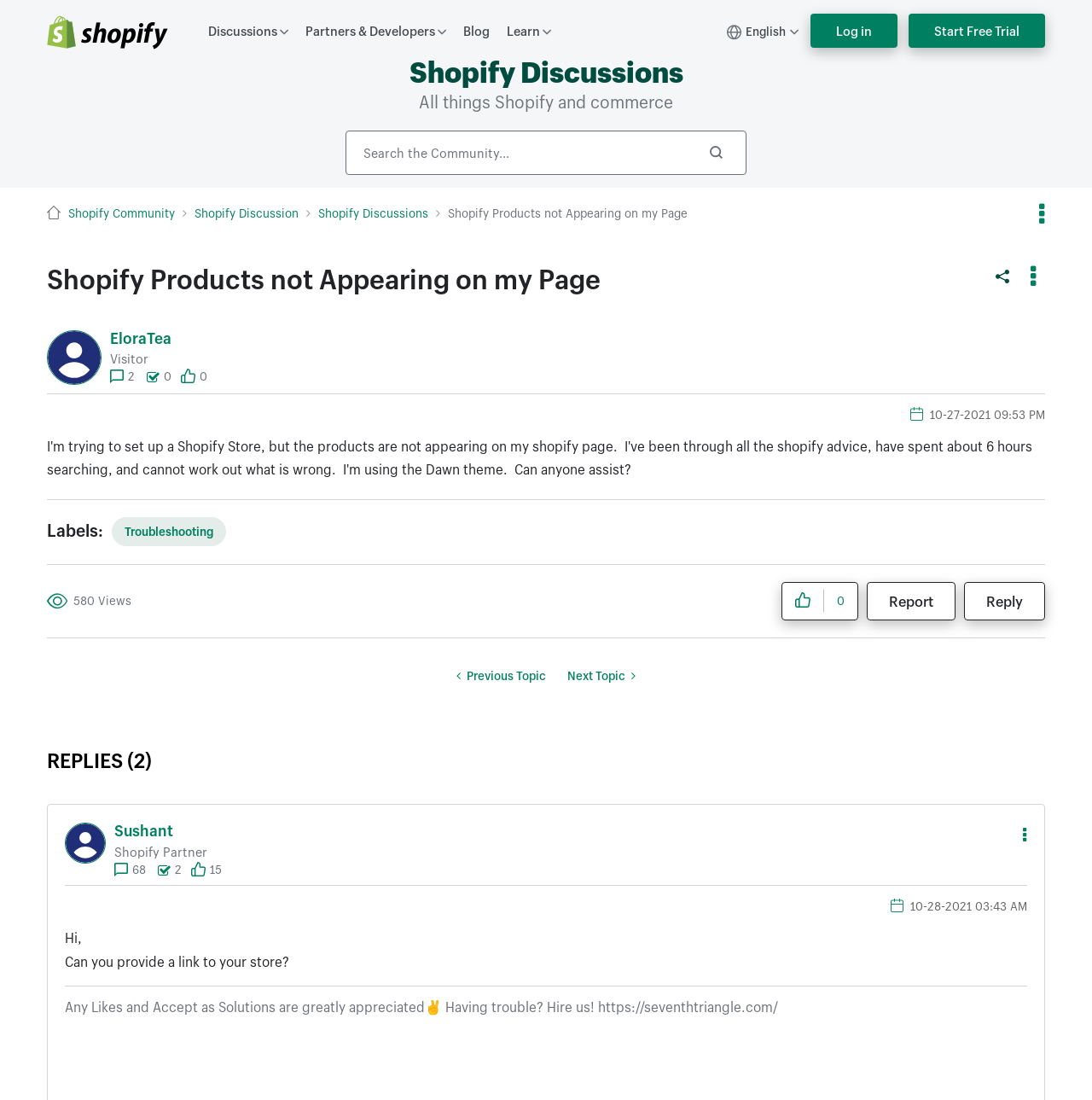What is the name of the community?
Provide a short answer using one word or a brief phrase based on the image.

Shopify Community